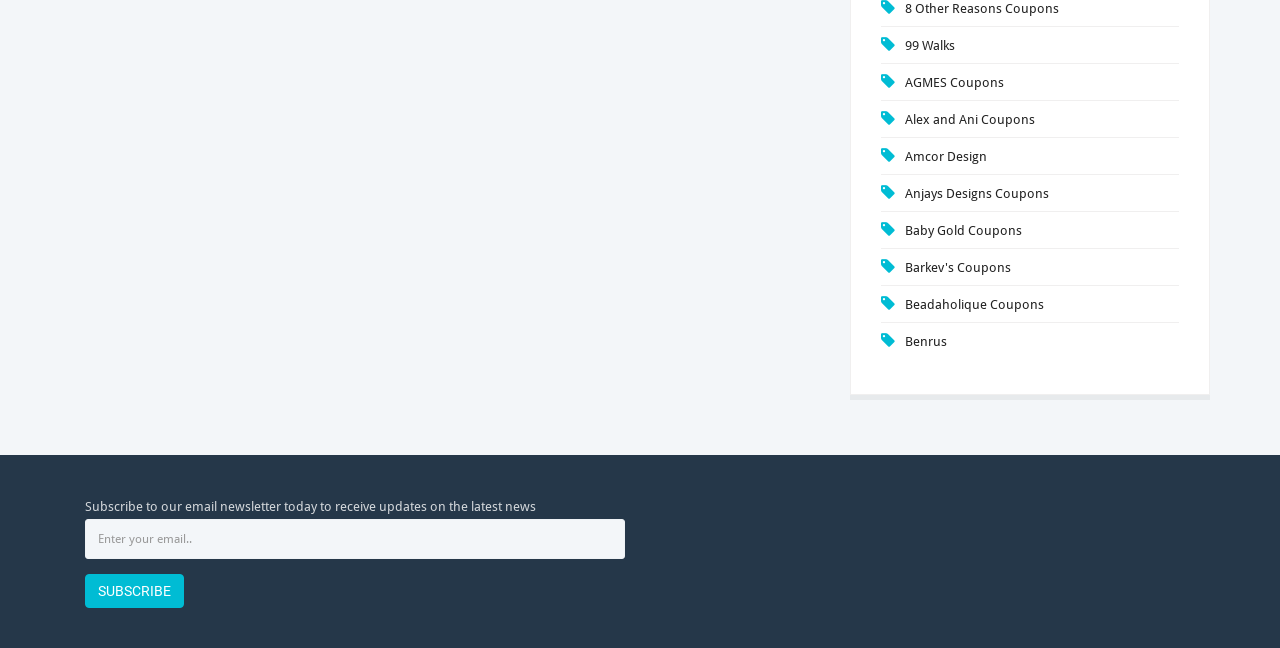Ascertain the bounding box coordinates for the UI element detailed here: "Alex and Ani Coupons". The coordinates should be provided as [left, top, right, bottom] with each value being a float between 0 and 1.

[0.707, 0.173, 0.809, 0.196]